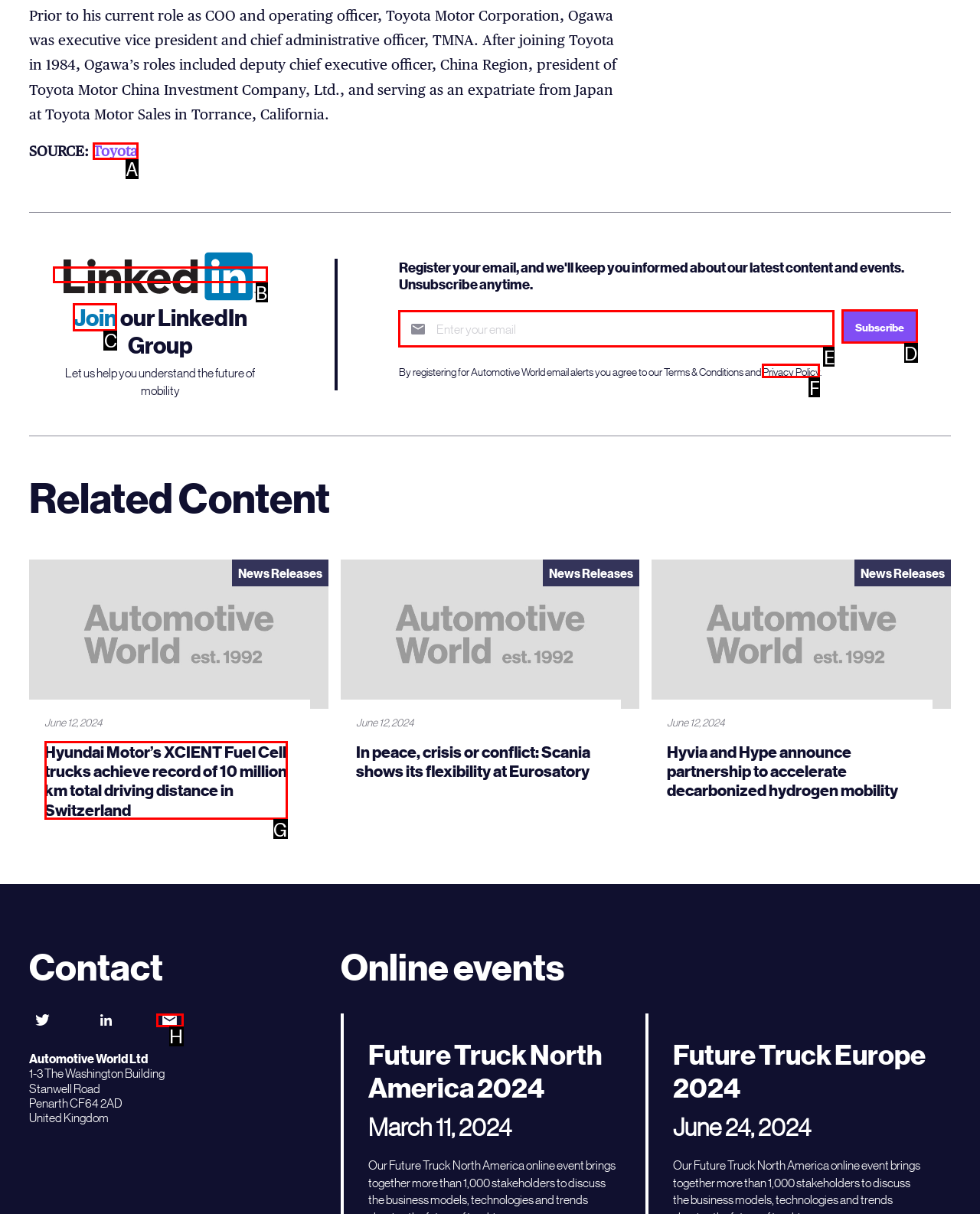From the given options, indicate the letter that corresponds to the action needed to complete this task: Subscribe to email alerts. Respond with only the letter.

D